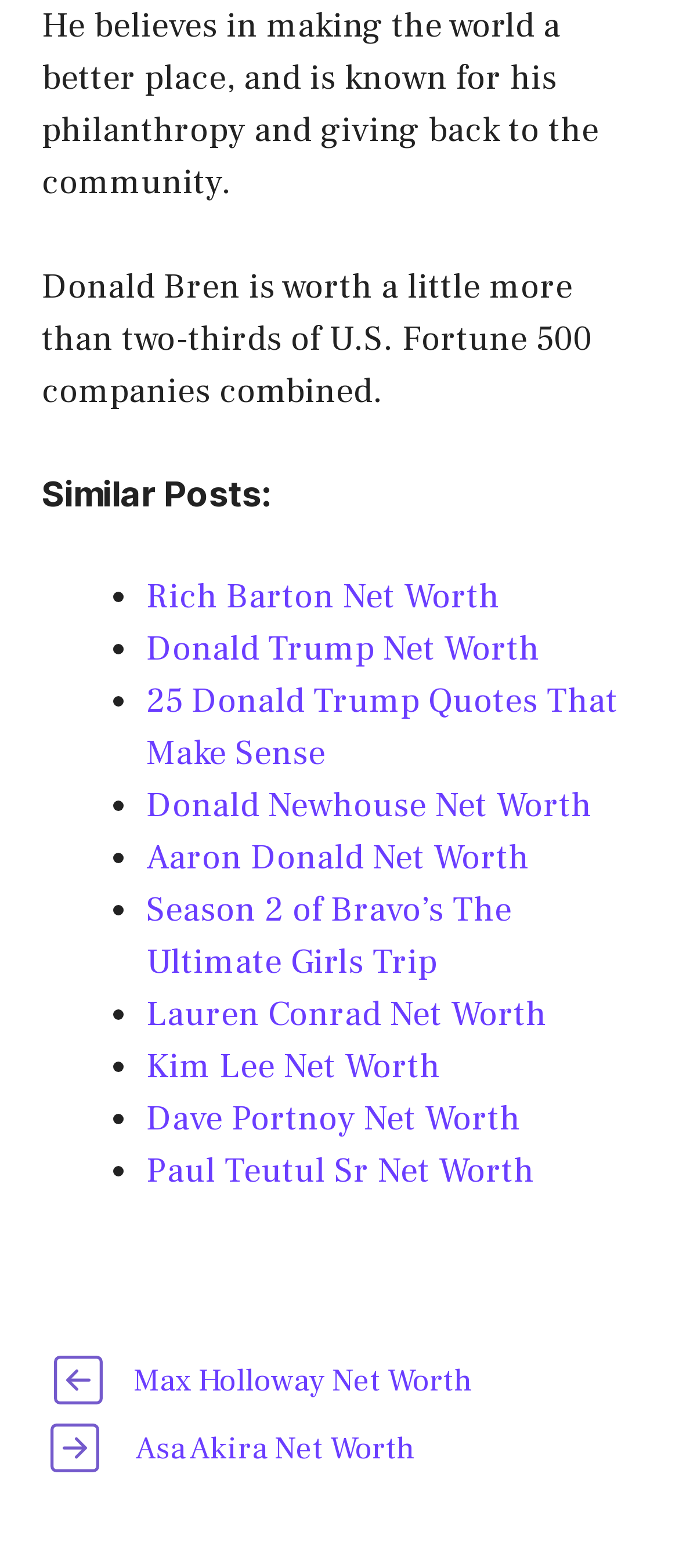How many similar posts are listed?
Give a one-word or short phrase answer based on the image.

9